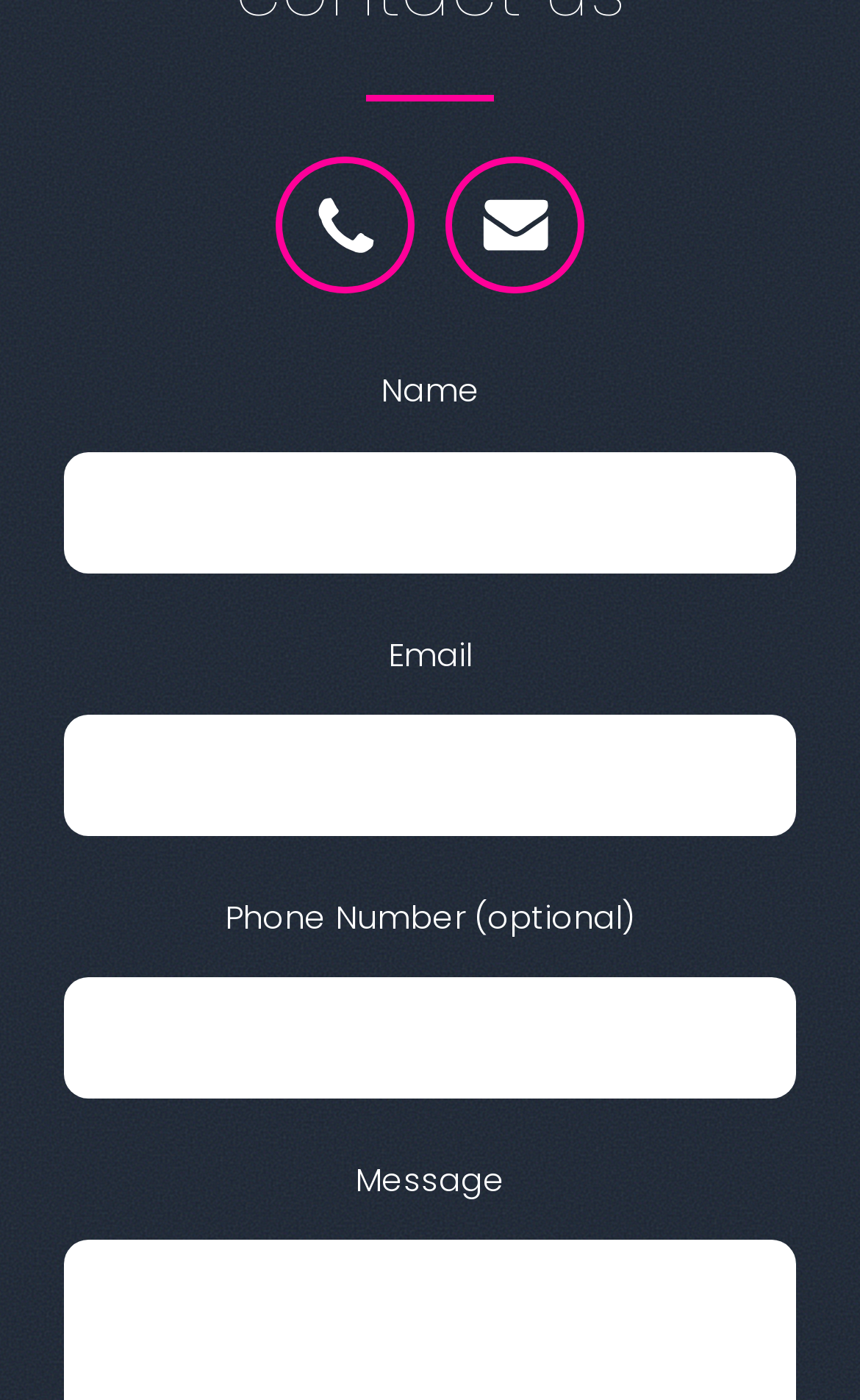What is the last field on the form?
Based on the image, give a concise answer in the form of a single word or short phrase.

Message